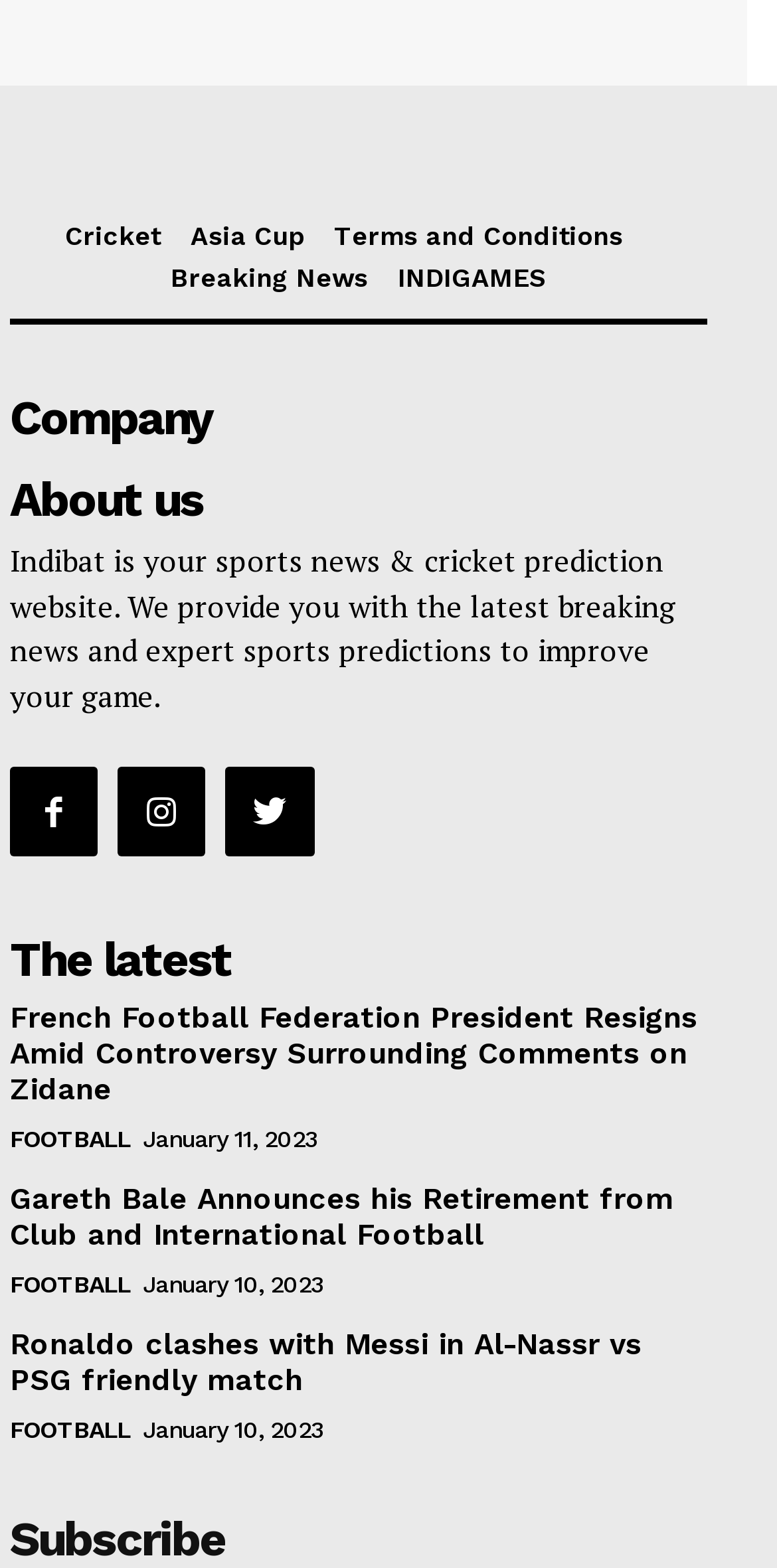Identify the bounding box coordinates for the region to click in order to carry out this instruction: "Read about Company". Provide the coordinates using four float numbers between 0 and 1, formatted as [left, top, right, bottom].

[0.013, 0.252, 0.274, 0.283]